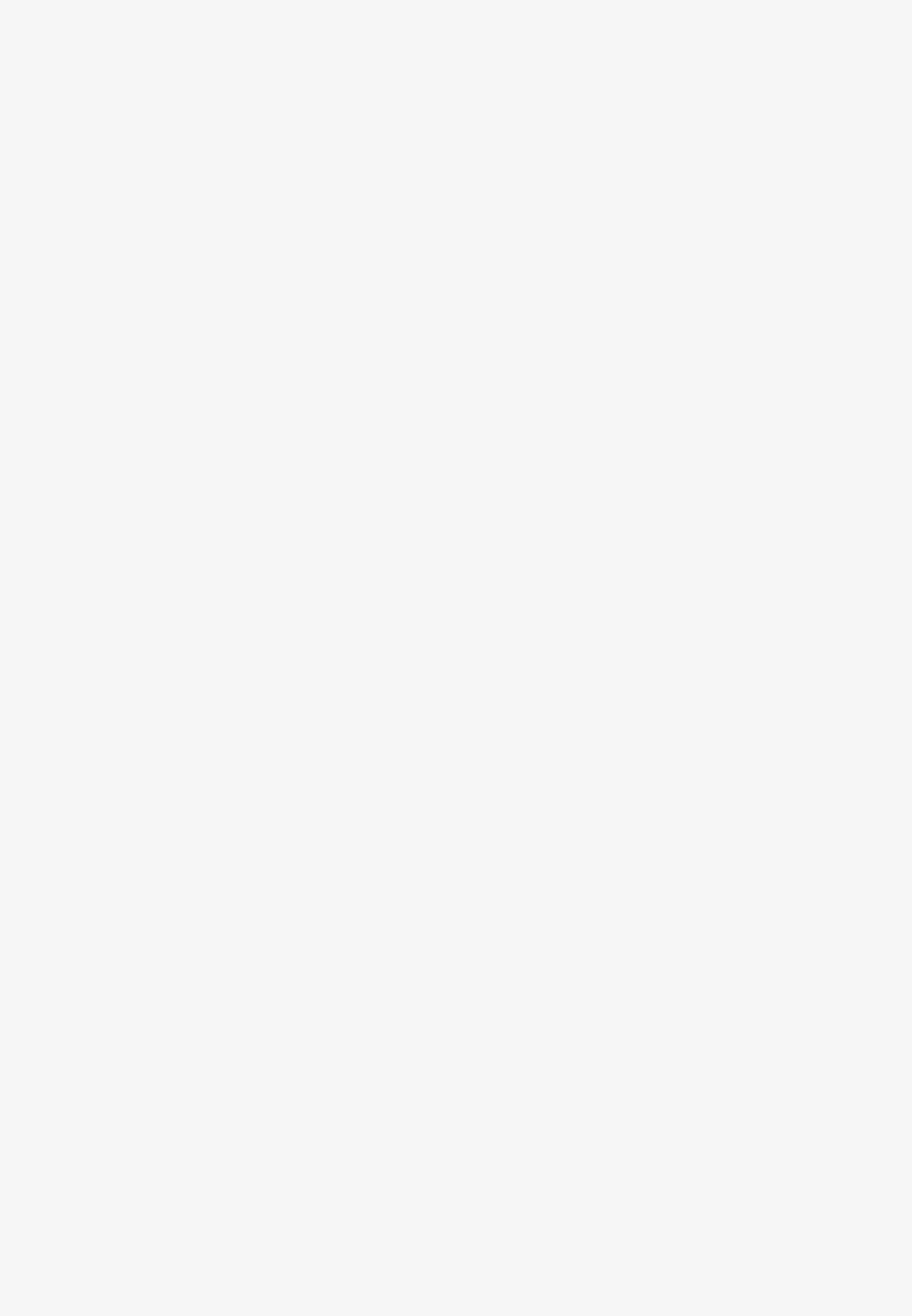Please give a short response to the question using one word or a phrase:
How many FAQs are listed on this webpage?

5